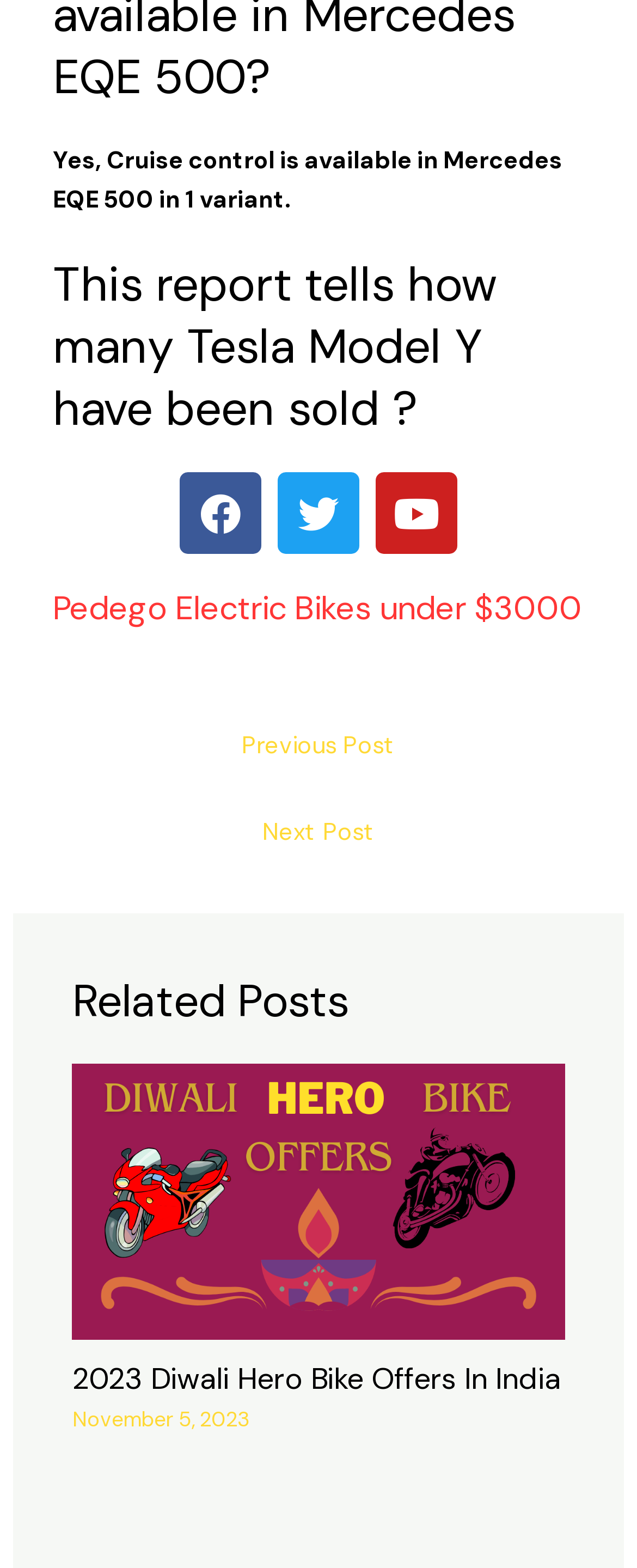Identify the coordinates of the bounding box for the element that must be clicked to accomplish the instruction: "View Pedego Electric Bikes under $3000".

[0.083, 0.374, 0.914, 0.401]